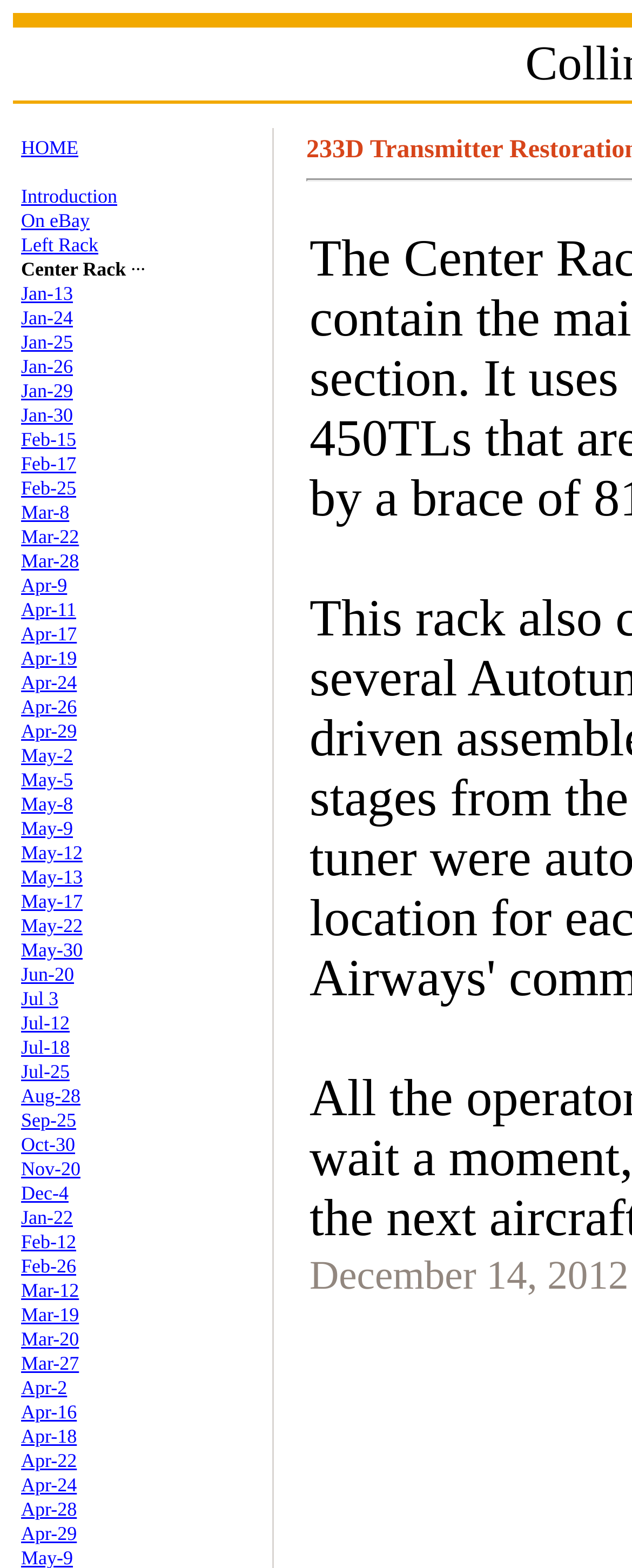Determine the bounding box coordinates of the region I should click to achieve the following instruction: "go to home page". Ensure the bounding box coordinates are four float numbers between 0 and 1, i.e., [left, top, right, bottom].

[0.033, 0.087, 0.124, 0.101]